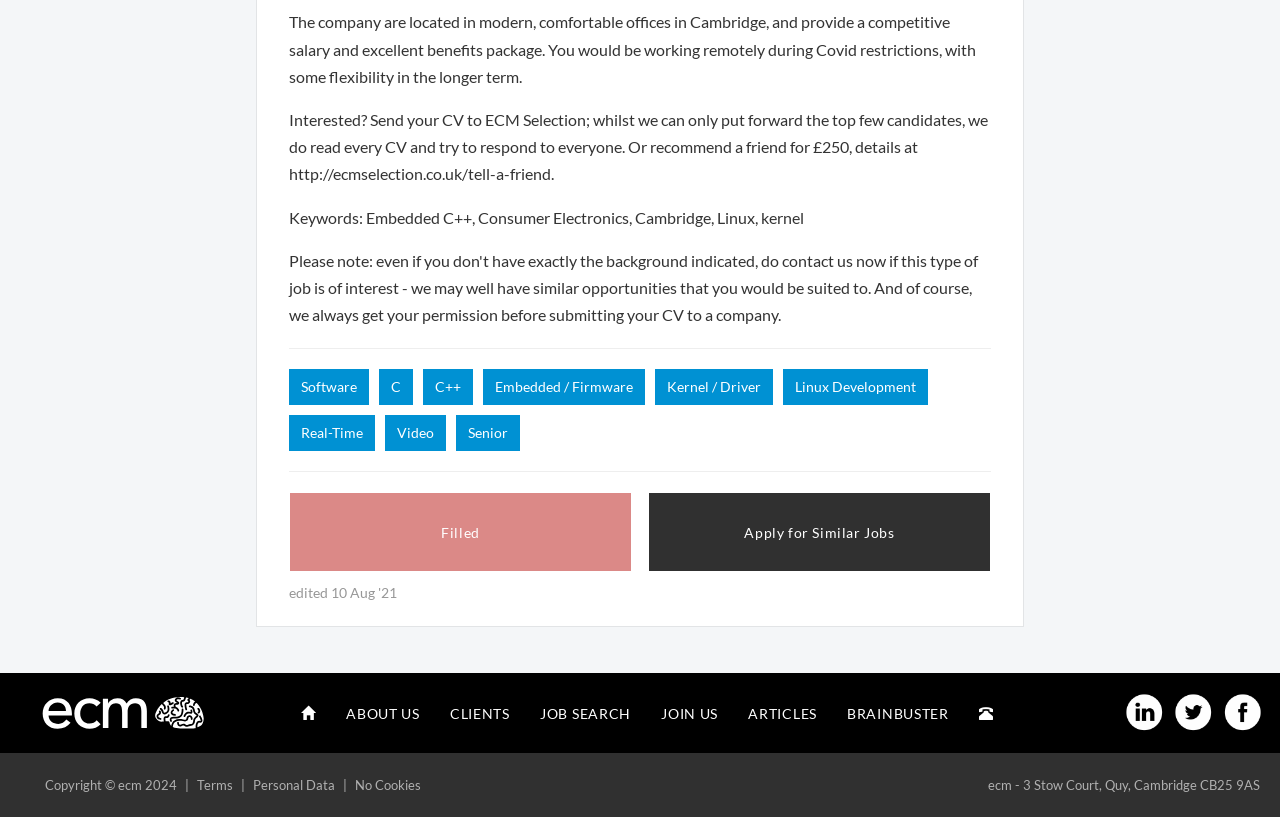How many links are there in the top navigation bar?
Using the image as a reference, give an elaborate response to the question.

The top navigation bar contains links to 'Home', 'ABOUT US', 'CLIENTS', 'JOB SEARCH', 'JOIN US', 'ARTICLES', 'BRAINBUSTER', and 'Contact', which can be found by examining the link elements with y-coordinates around 0.844.